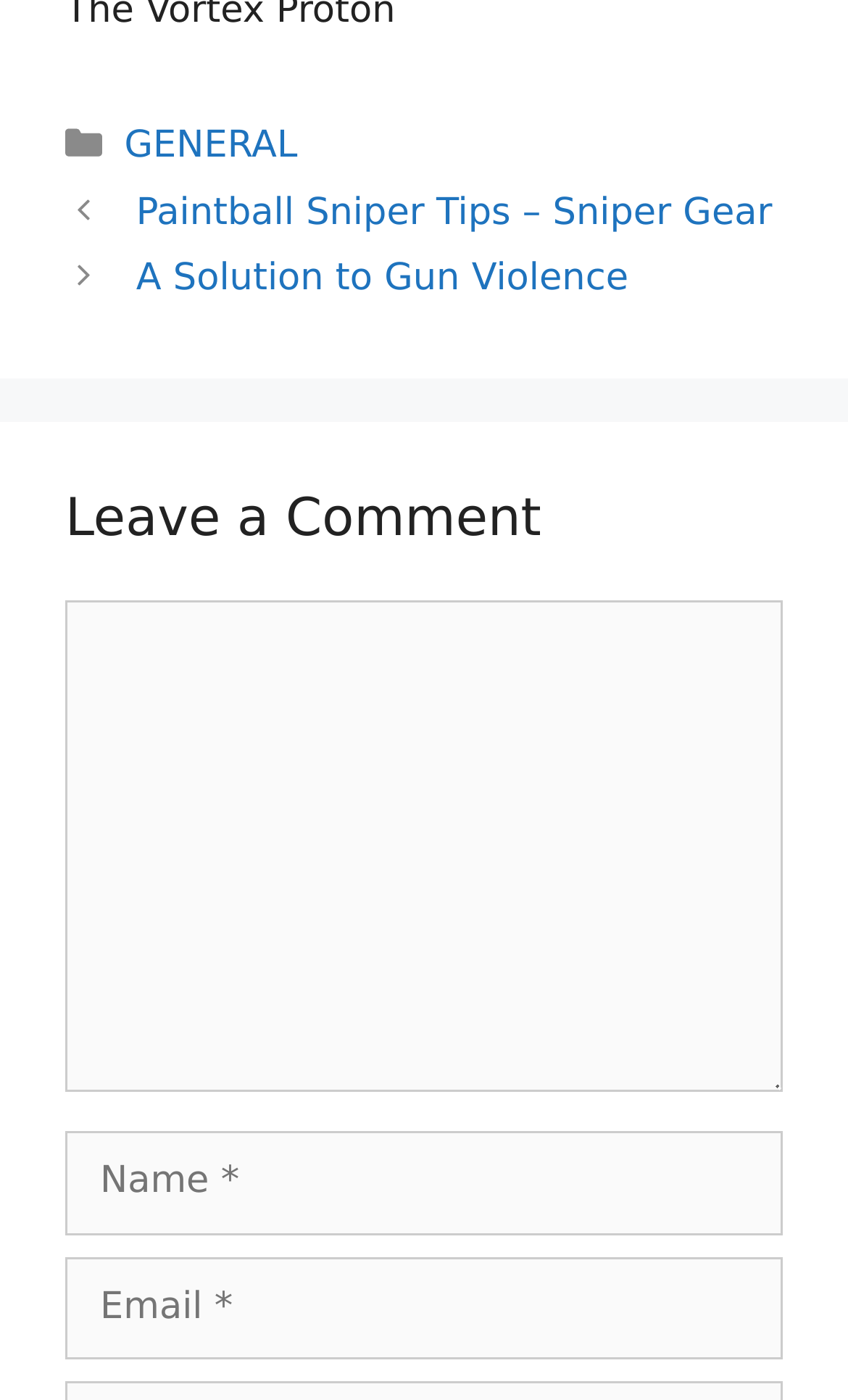How many sections are there in the footer?
Analyze the image and provide a thorough answer to the question.

I looked at the footer section and found that there are two distinct sections, one with the 'Categories' text and links, and another with the 'Posts' navigation section, so there are 2 sections in the footer.